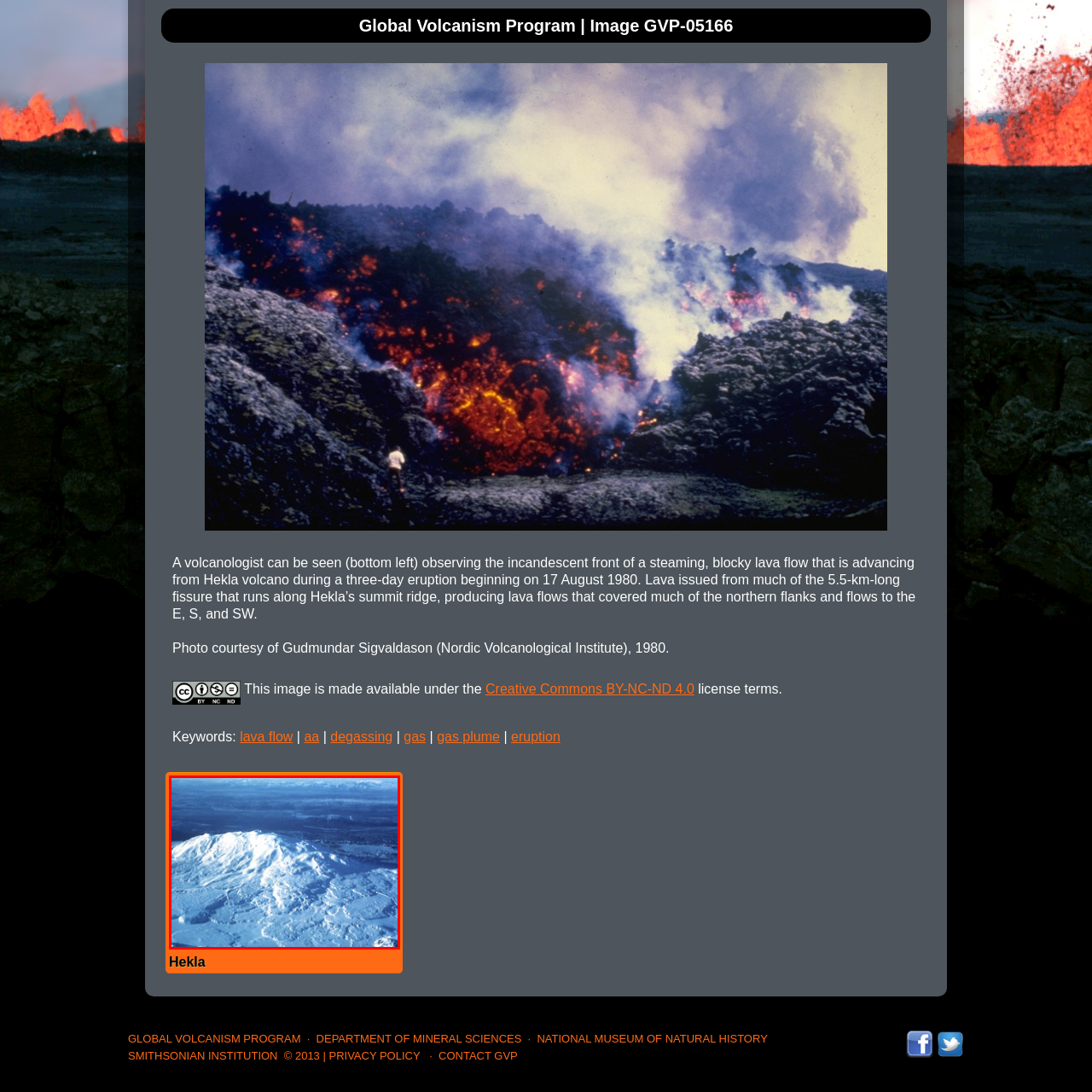Provide a thorough description of the scene depicted within the red bounding box.

The image captures a breathtaking aerial view of Hekla volcano, located in Iceland. The snow-covered summit and surrounding landscapes create a stark contrast against a backdrop of distant mountain ranges. Hekla is known for its significant volcanic activity, with its last notable eruption occurring in 2000. This photograph reflects not only the volcano's impressive size and shape but also the beautiful, rugged Icelandic terrain that surrounds it. Hekla is one of the most active volcanoes in Iceland and has a rich history of eruptions, making it a prominent subject of study for volcanologists.